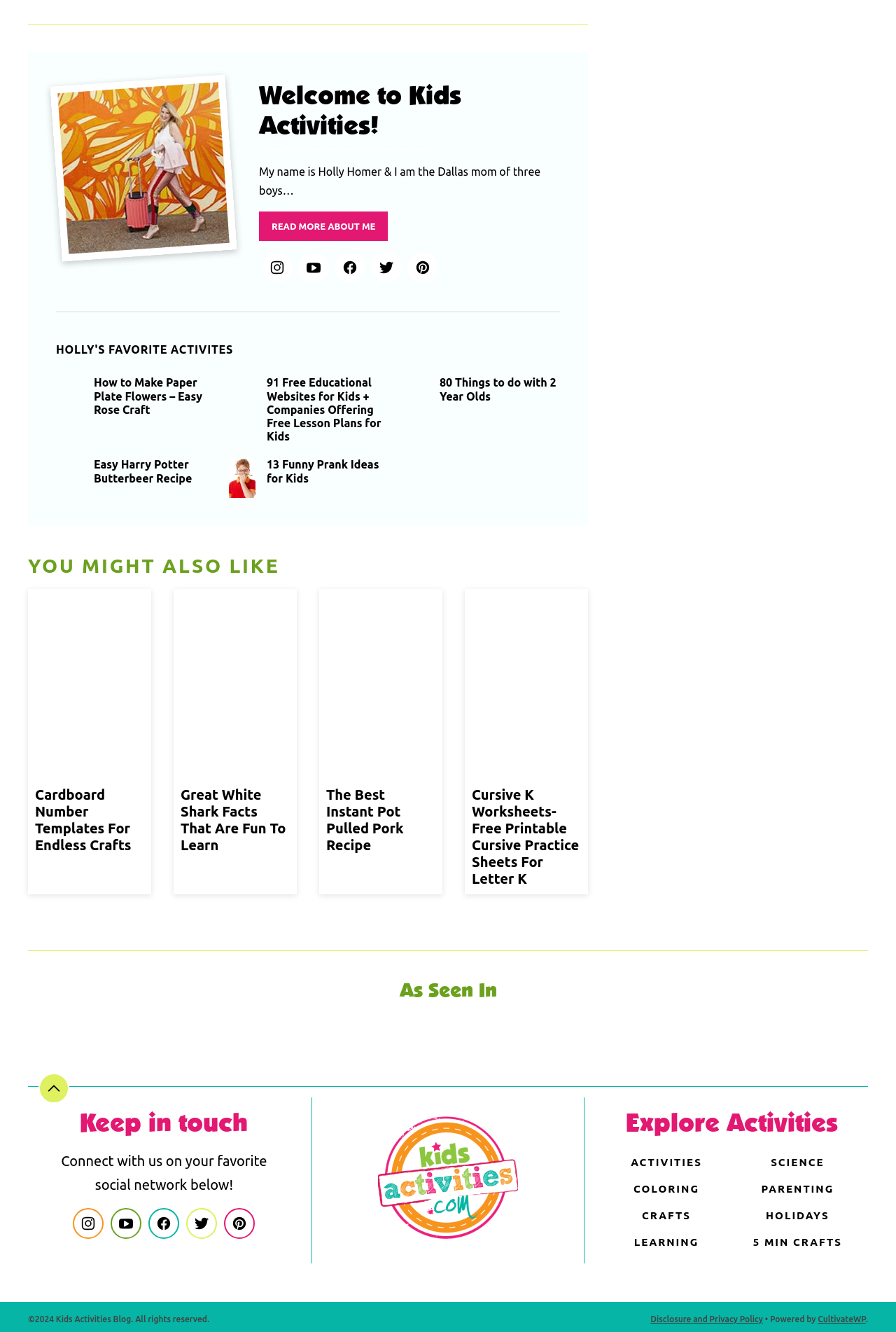Based on the description "5 Min Crafts", find the bounding box of the specified UI element.

[0.84, 0.928, 0.94, 0.937]